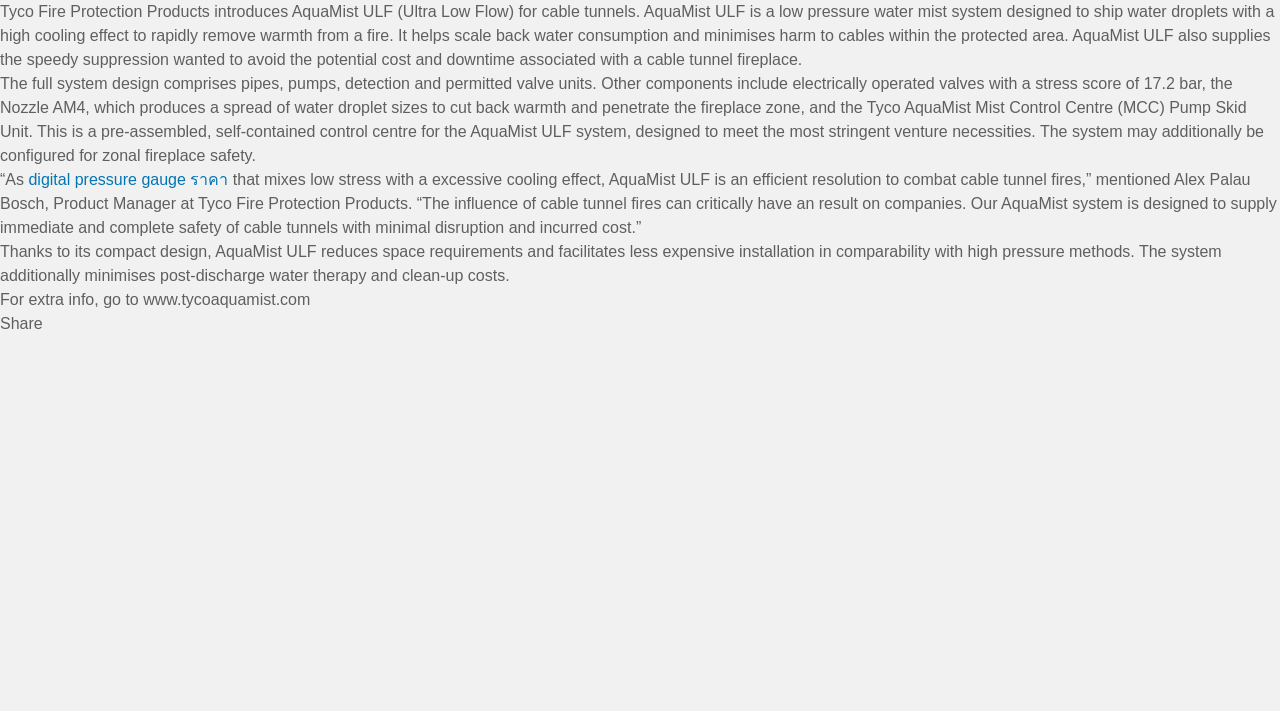Where can one find more information about AquaMist ULF?
Carefully analyze the image and provide a thorough answer to the question.

The webpage provides a link to www.tycoaquamist.com for further information about AquaMist ULF.